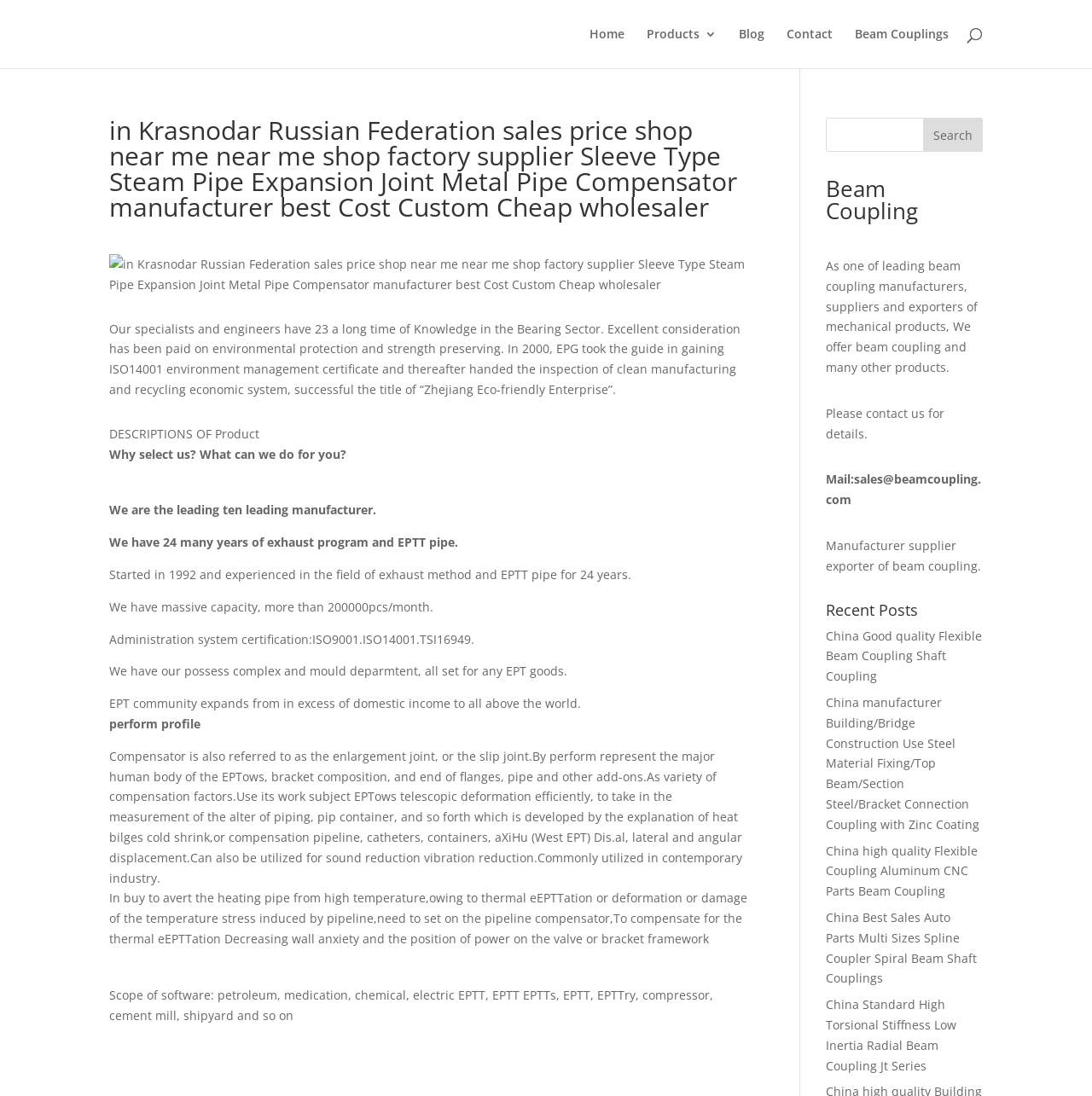Can you specify the bounding box coordinates for the region that should be clicked to fulfill this instruction: "Click on the 'Beam Couplings' link".

[0.783, 0.026, 0.869, 0.062]